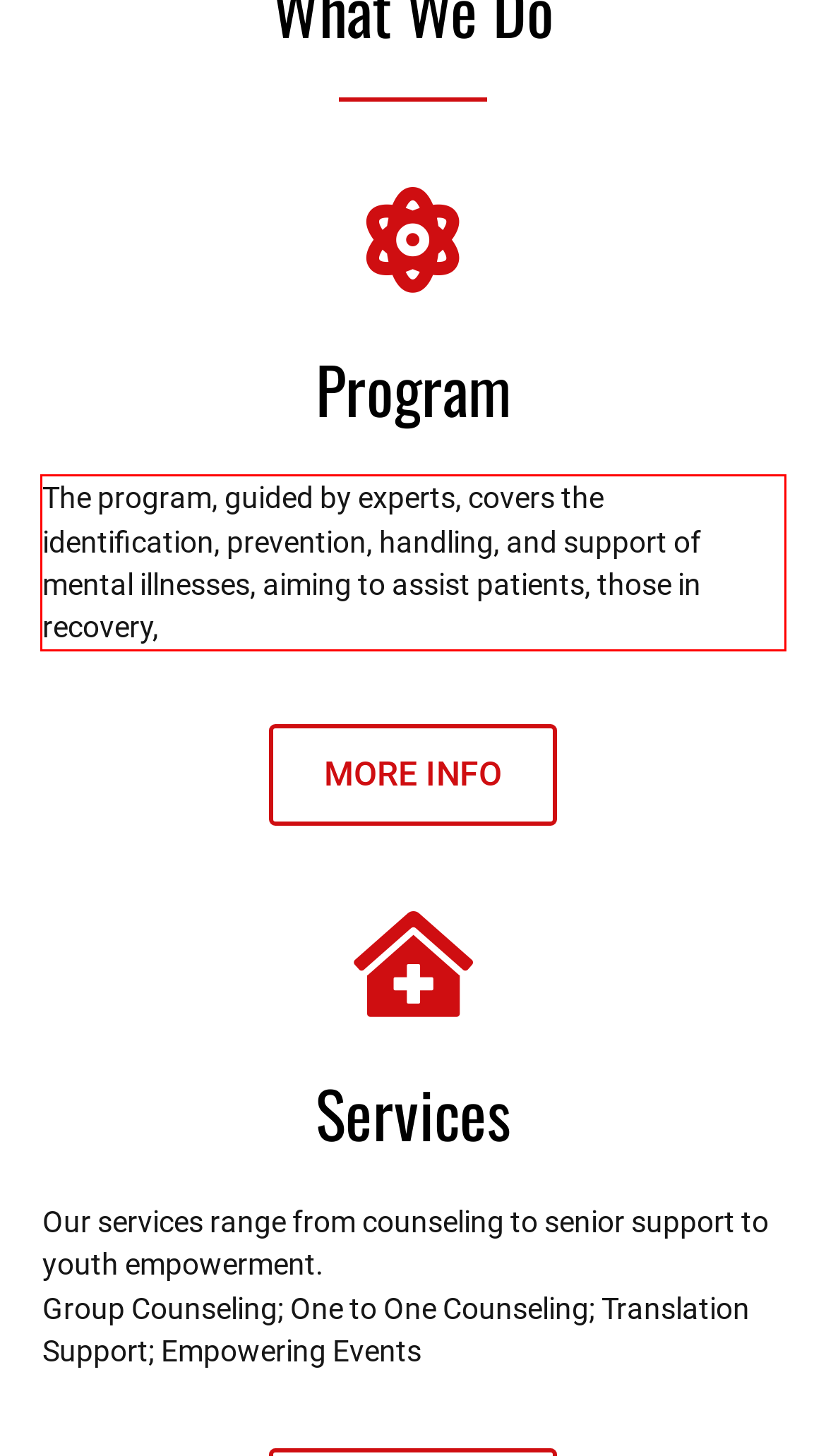Given a screenshot of a webpage, locate the red bounding box and extract the text it encloses.

The program, guided by experts, covers the identification, prevention, handling, and support of mental illnesses, aiming to assist patients, those in recovery,